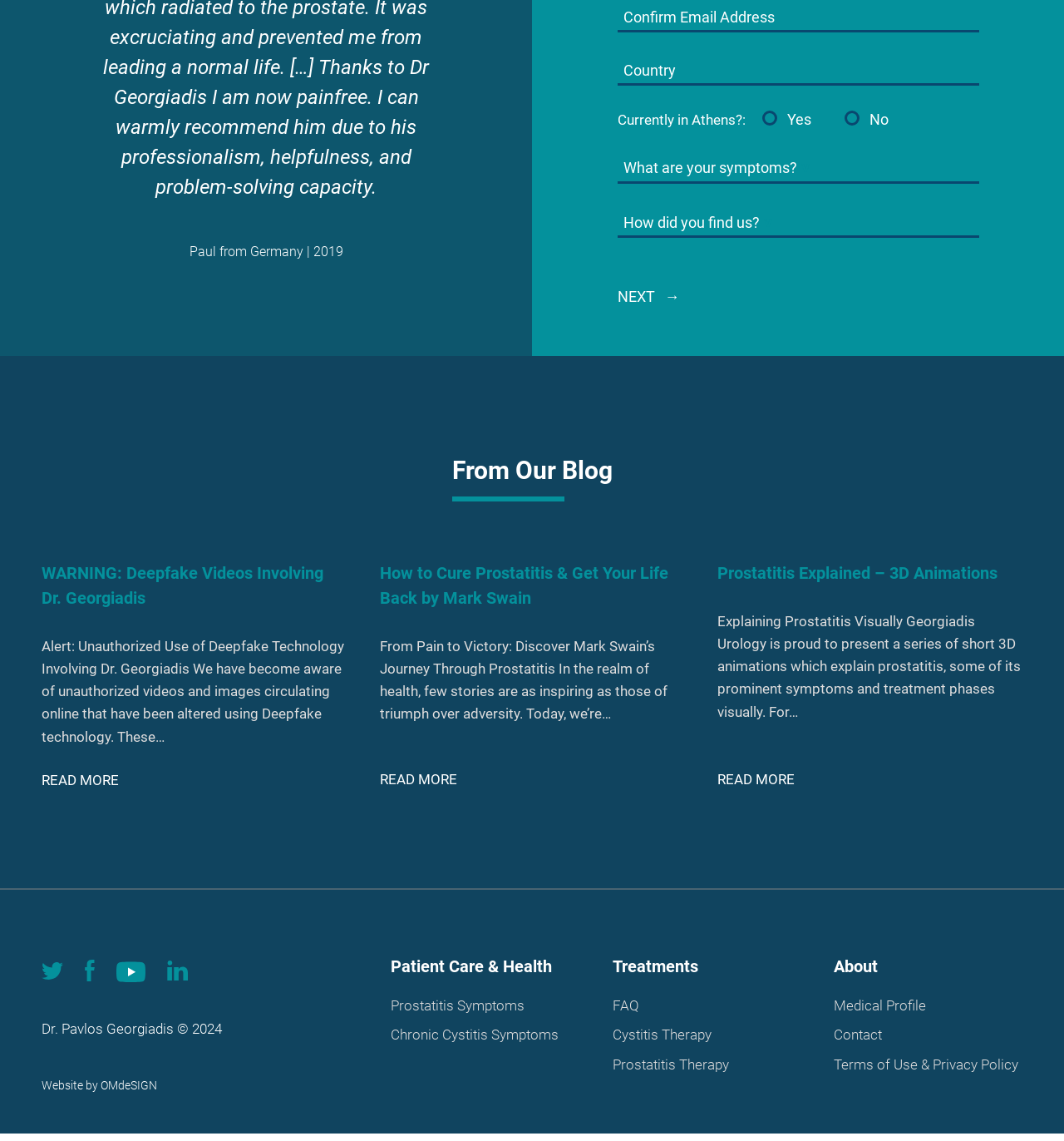Pinpoint the bounding box coordinates of the clickable area necessary to execute the following instruction: "Click on 'NEXT →'". The coordinates should be given as four float numbers between 0 and 1, namely [left, top, right, bottom].

[0.58, 0.163, 0.639, 0.179]